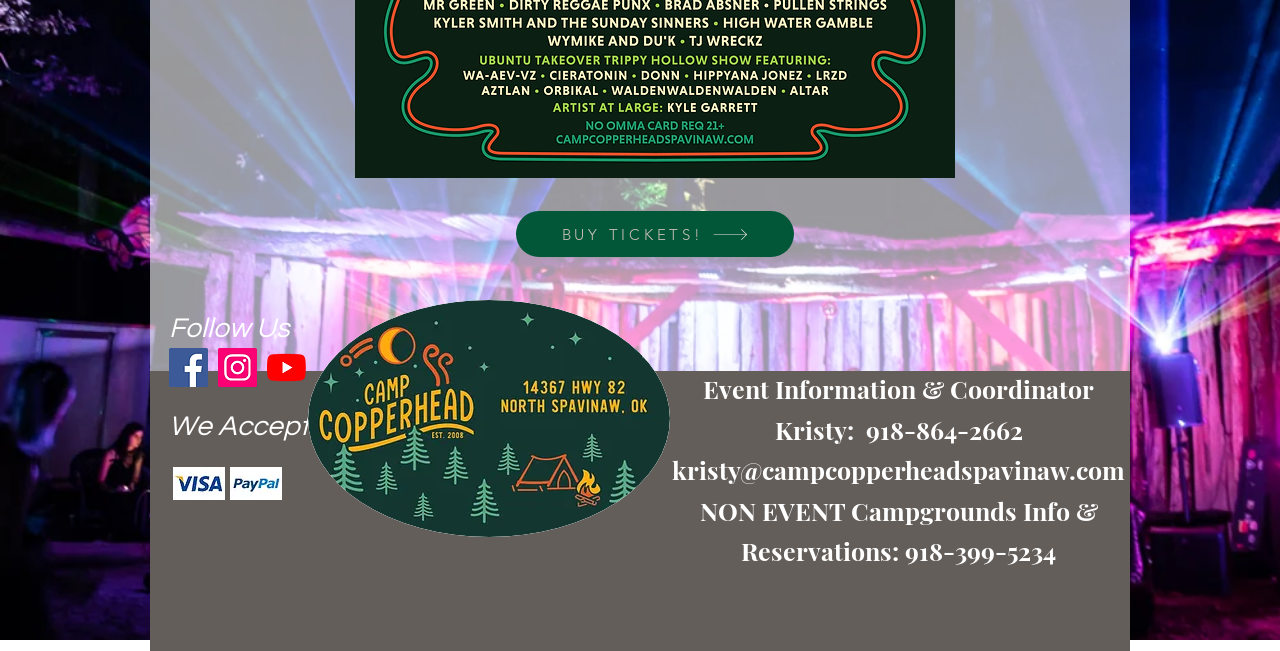Identify the coordinates of the bounding box for the element described below: "aria-label="Instagram"". Return the coordinates as four float numbers between 0 and 1: [left, top, right, bottom].

[0.17, 0.535, 0.201, 0.594]